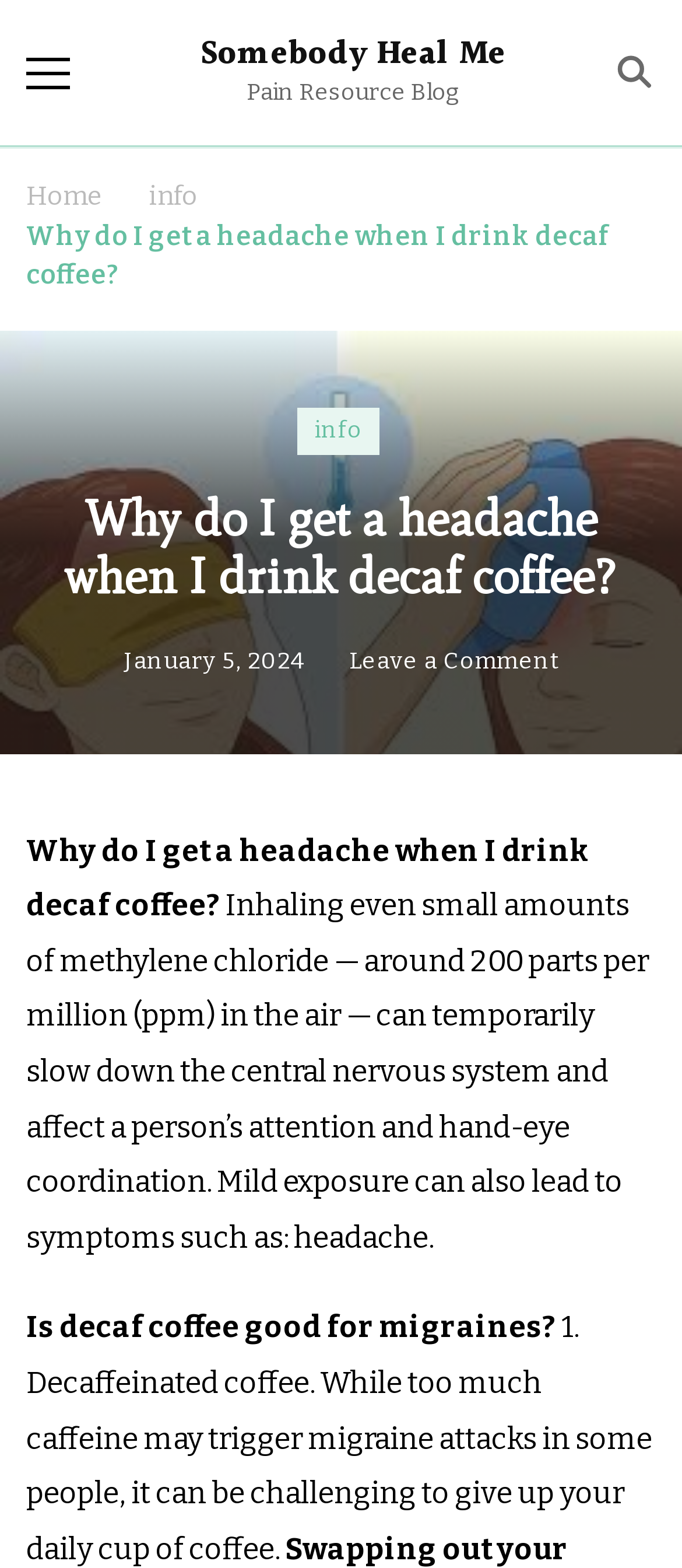Write a detailed summary of the webpage.

The webpage is about an article discussing the reasons behind headaches caused by decaf coffee consumption. At the top left, there is a button and a link to "Somebody Heal Me", which is likely the website's title. Next to it, there is a static text "Pain Resource Blog". On the top right, there is another button with an image inside.

Below the top section, there are three links: "Home", "info", and the title of the article "Why do I get a headache when I drink decaf coffee?". The article's title is also presented as a heading below these links.

The main content of the article starts with a paragraph discussing the effects of methylene chloride on the central nervous system and its symptoms, including headaches. Below this paragraph, there is a link to "Leave a Comment" on the article. The comment section contains a static text with a non-breaking space character, followed by the article's content, which includes two sections: "Is decaf coffee good for migraines?" and a numbered list starting with "1. Decaffeinated coffee", discussing the relationship between caffeine and migraines.

There are two dates mentioned on the page: "January 5, 2024" and a time stamp, both located below the article's title.